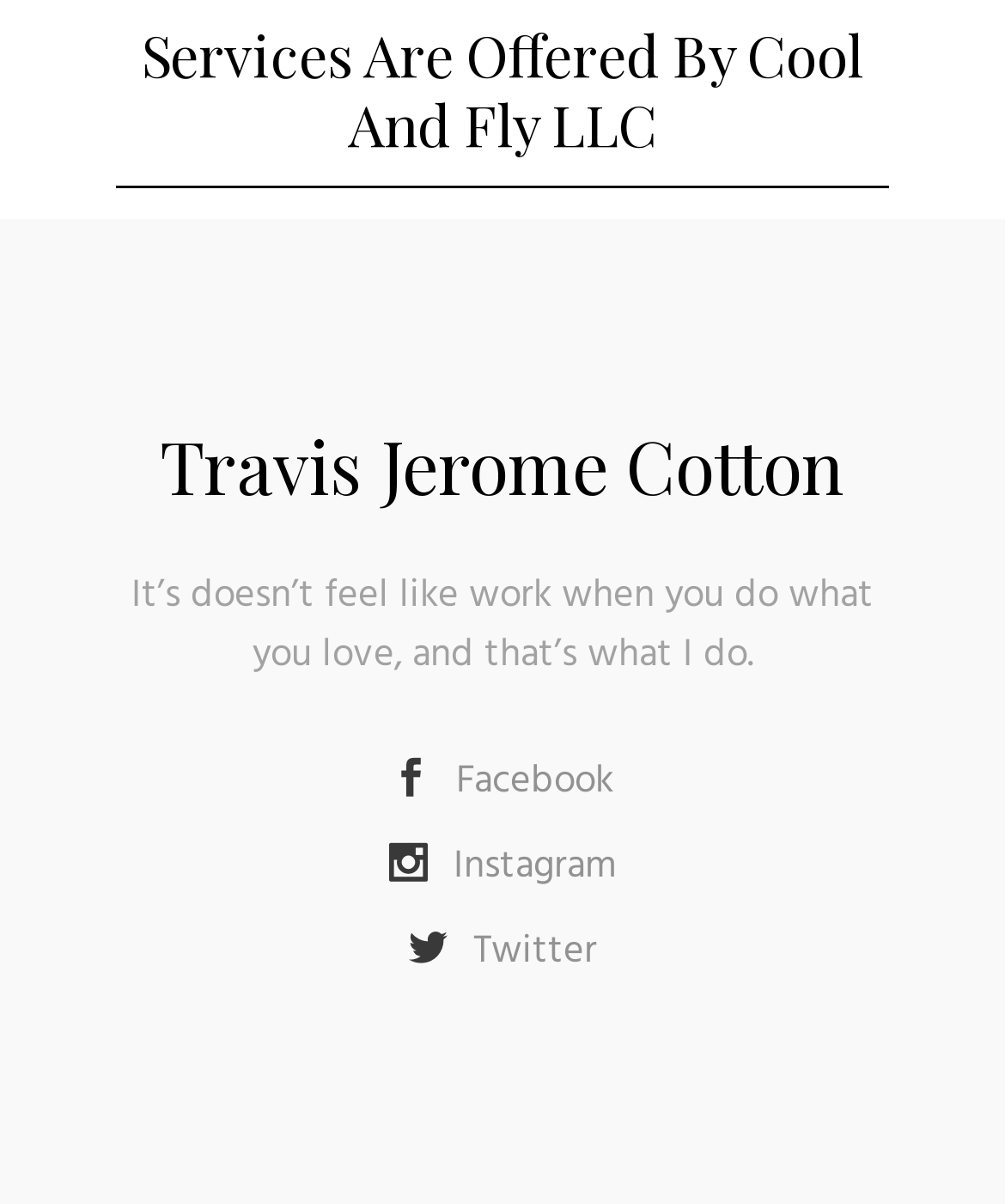What is the sentiment of the quote?
Provide a detailed and well-explained answer to the question.

The quote 'It’s doesn’t feel like work when you do what you love, and that’s what I do.' has a positive sentiment, suggesting that the person enjoys their work and finds it fulfilling.